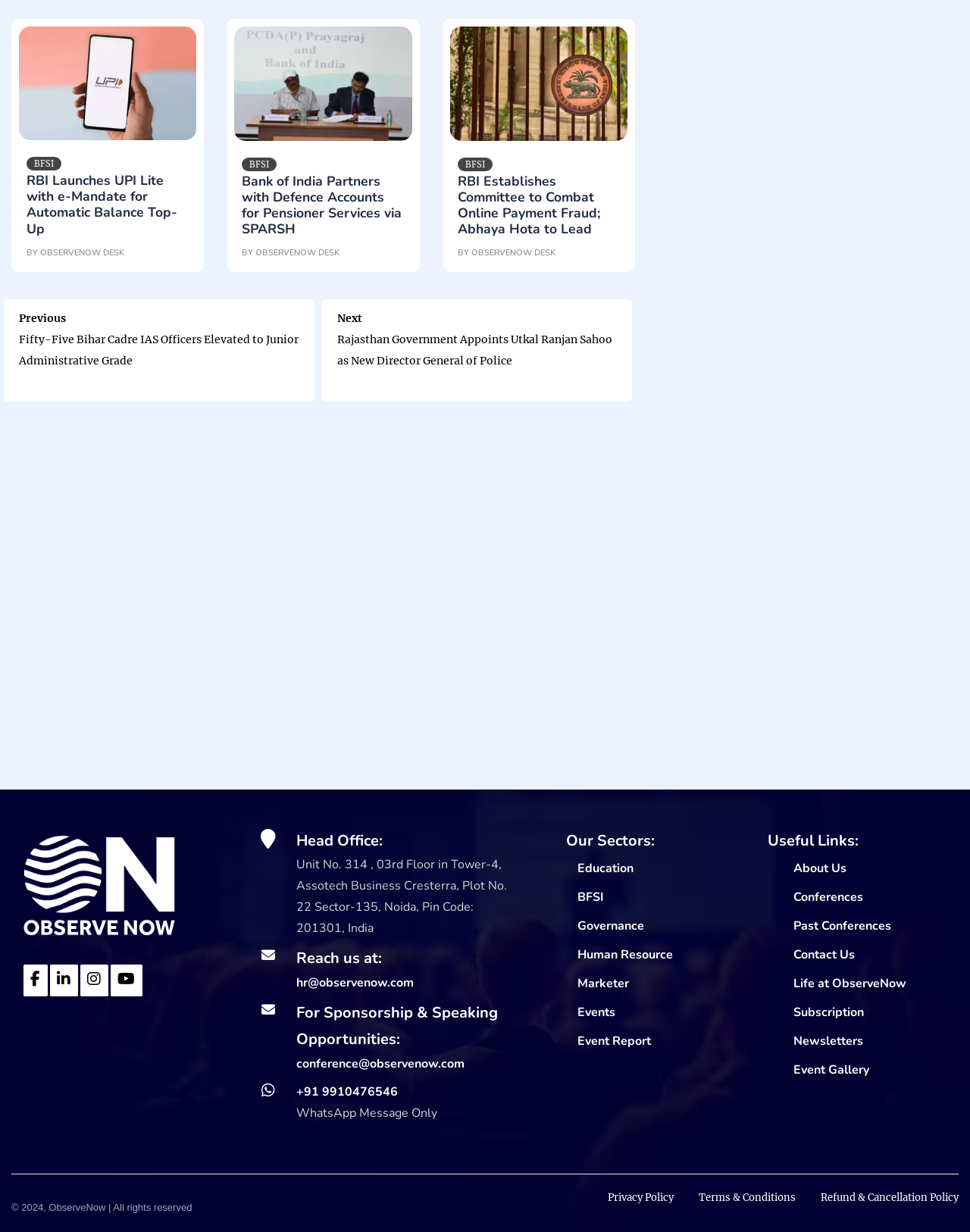Please identify the coordinates of the bounding box for the clickable region that will accomplish this instruction: "Click on the 'RBI Launches UPI Lite with e-Mandate for Automatic Balance Top-Up' link".

[0.027, 0.139, 0.183, 0.193]